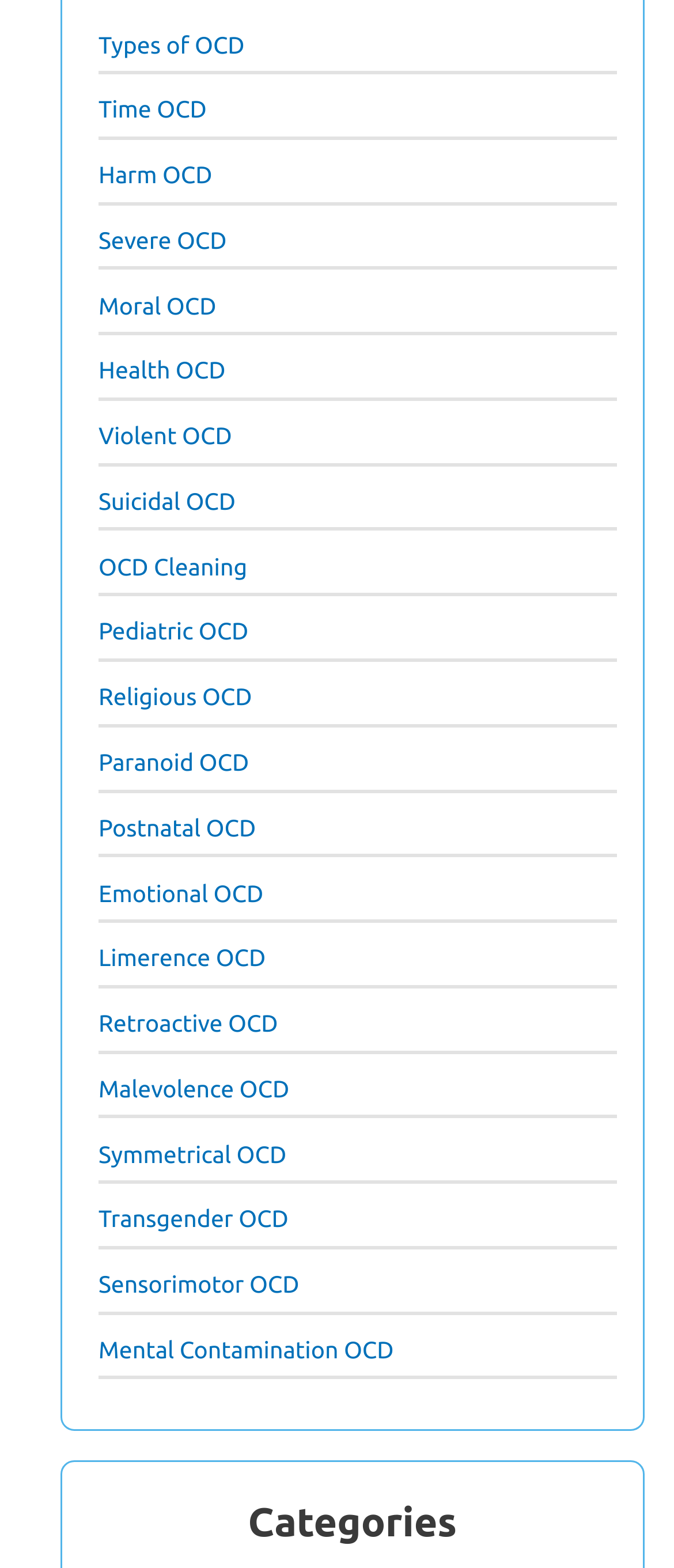Identify the bounding box coordinates of the HTML element based on this description: "parent_node: JOIN OUR NEWSLETTER".

None